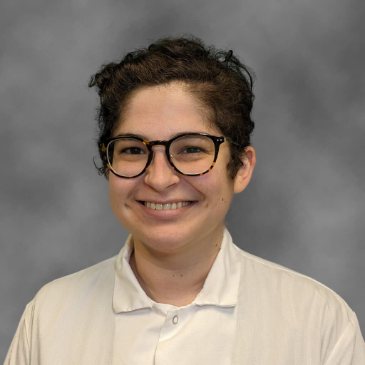Respond to the following question using a concise word or phrase: 
When did Dr. Eisenberg join the Apple Tree Dental team?

July 2021